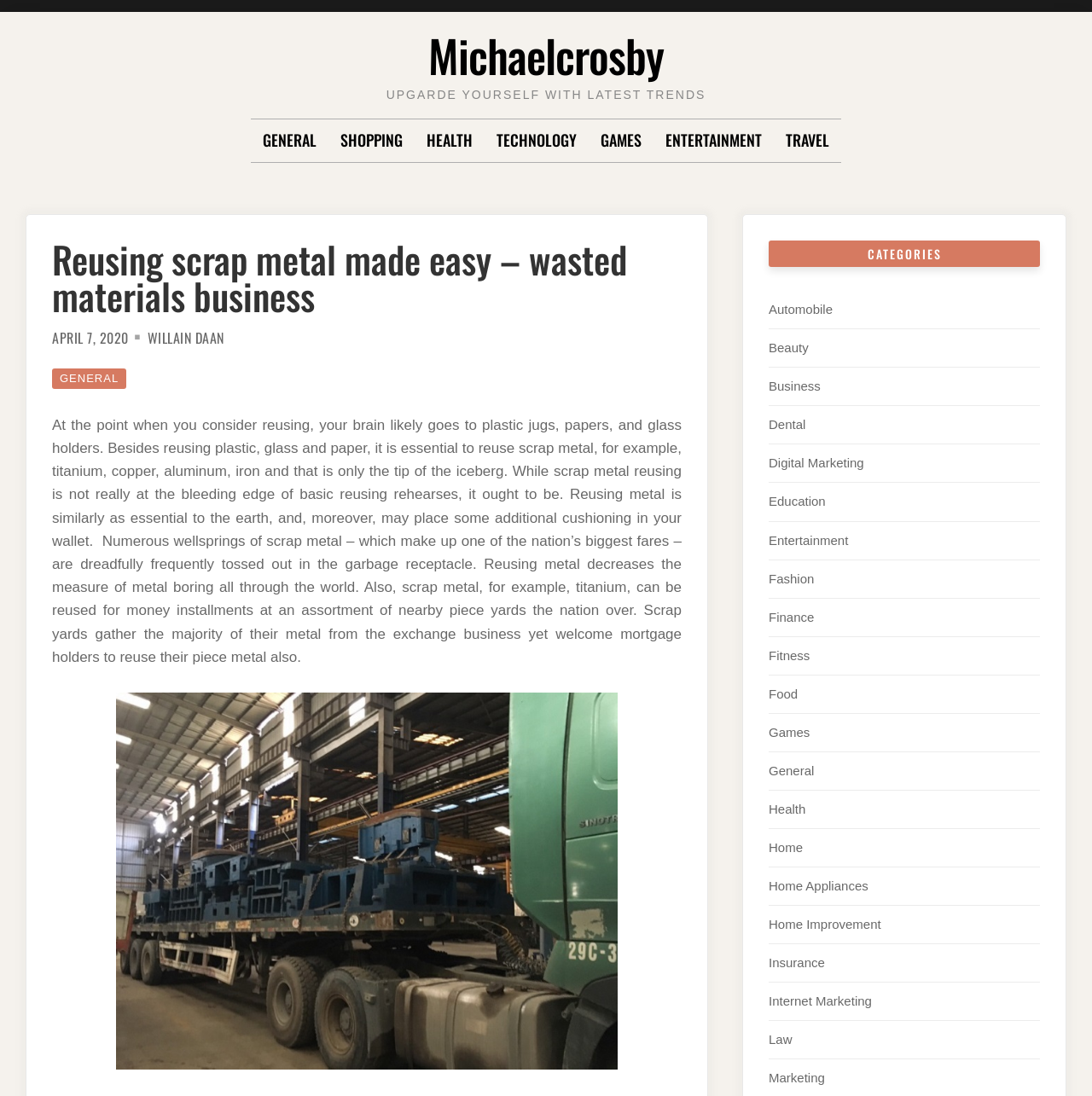Determine the bounding box coordinates of the clickable element to achieve the following action: 'Check the 'ENTERTAINMENT' link'. Provide the coordinates as four float values between 0 and 1, formatted as [left, top, right, bottom].

[0.609, 0.109, 0.698, 0.148]